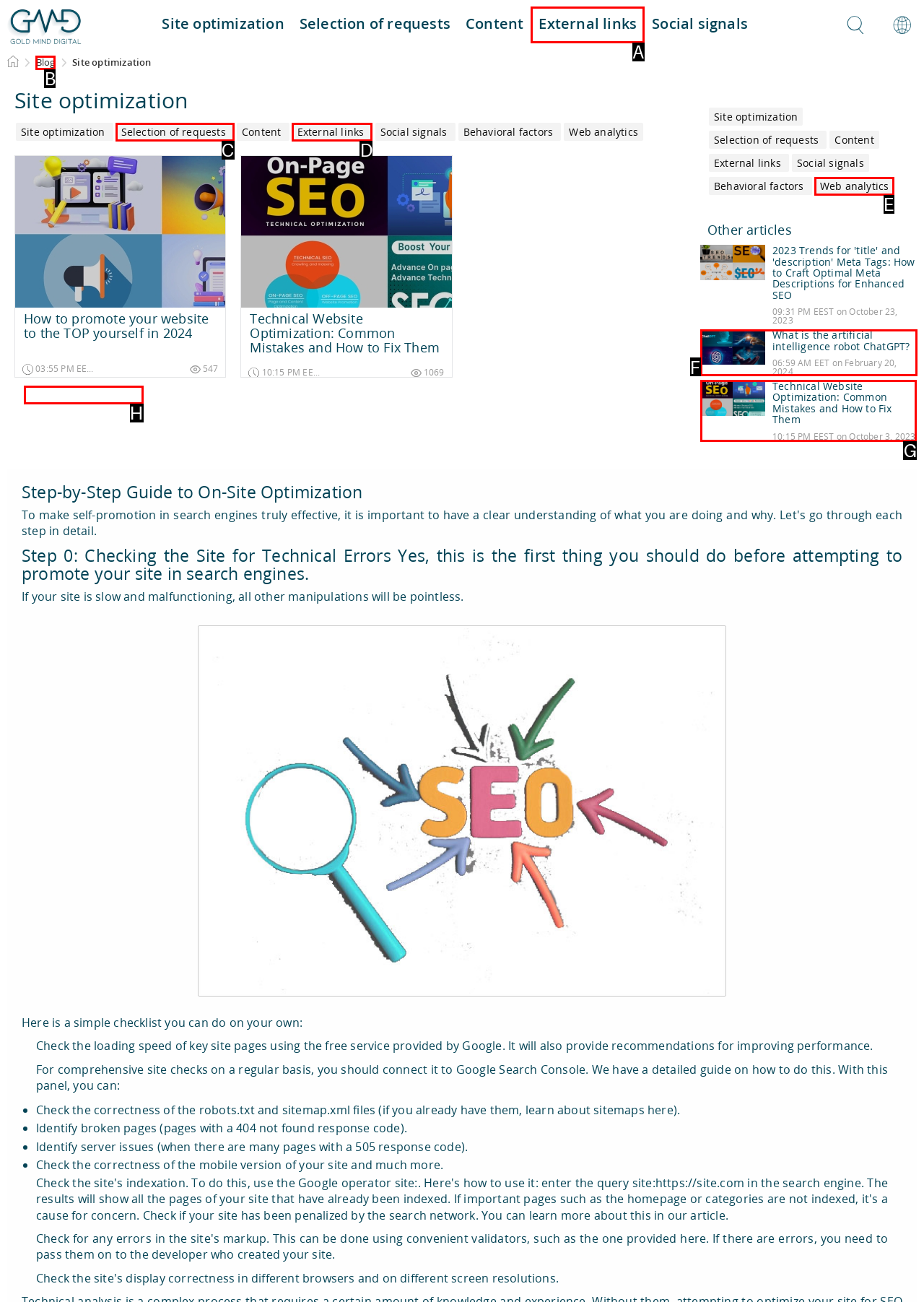Tell me which one HTML element I should click to complete the following task: Click on the 'Technical Website Optimization: Common Mistakes and How to Fix Them' link Answer with the option's letter from the given choices directly.

G